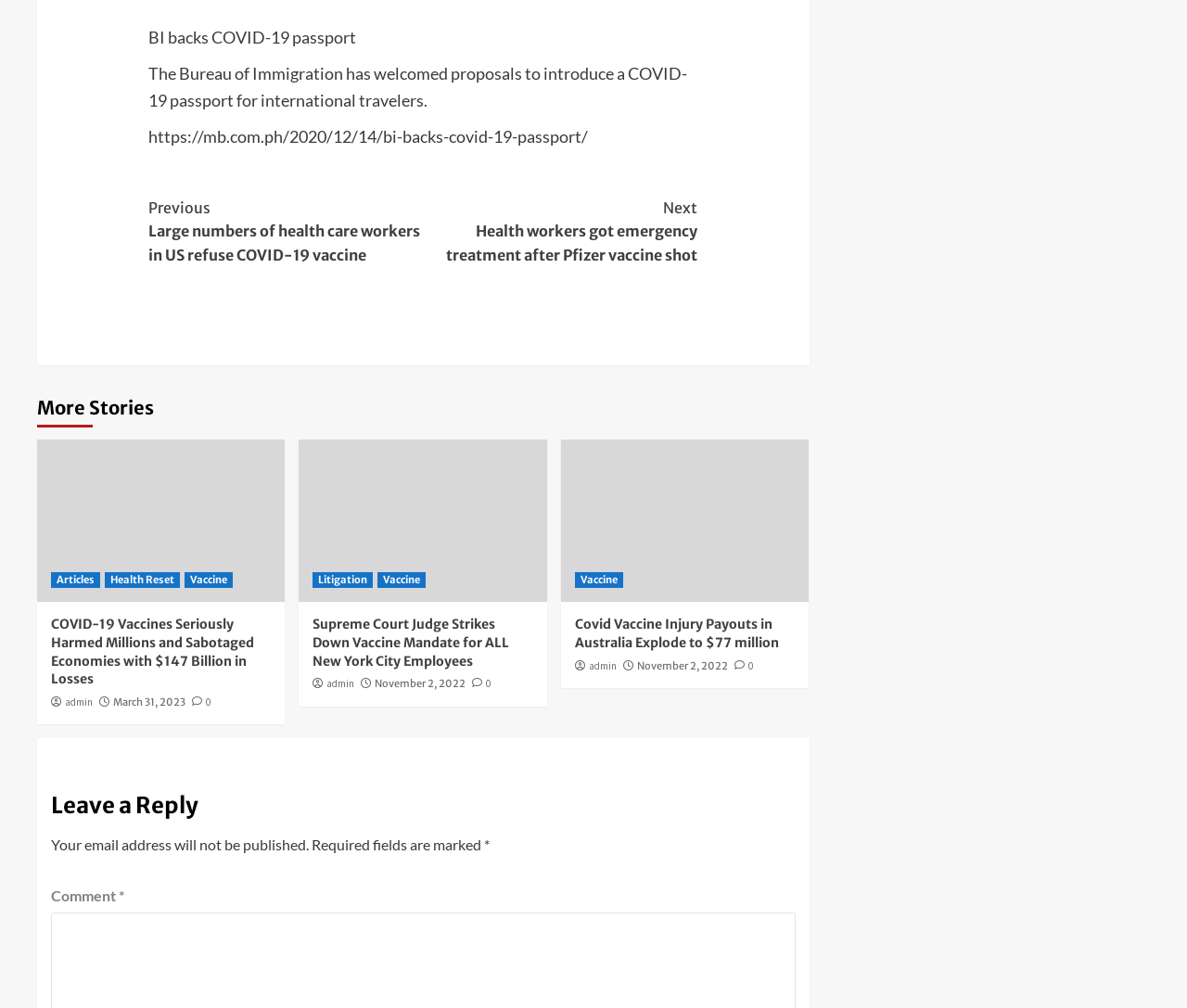Identify the bounding box coordinates for the element that needs to be clicked to fulfill this instruction: "Read article about COVID-19 vaccines". Provide the coordinates in the format of four float numbers between 0 and 1: [left, top, right, bottom].

[0.043, 0.611, 0.229, 0.683]